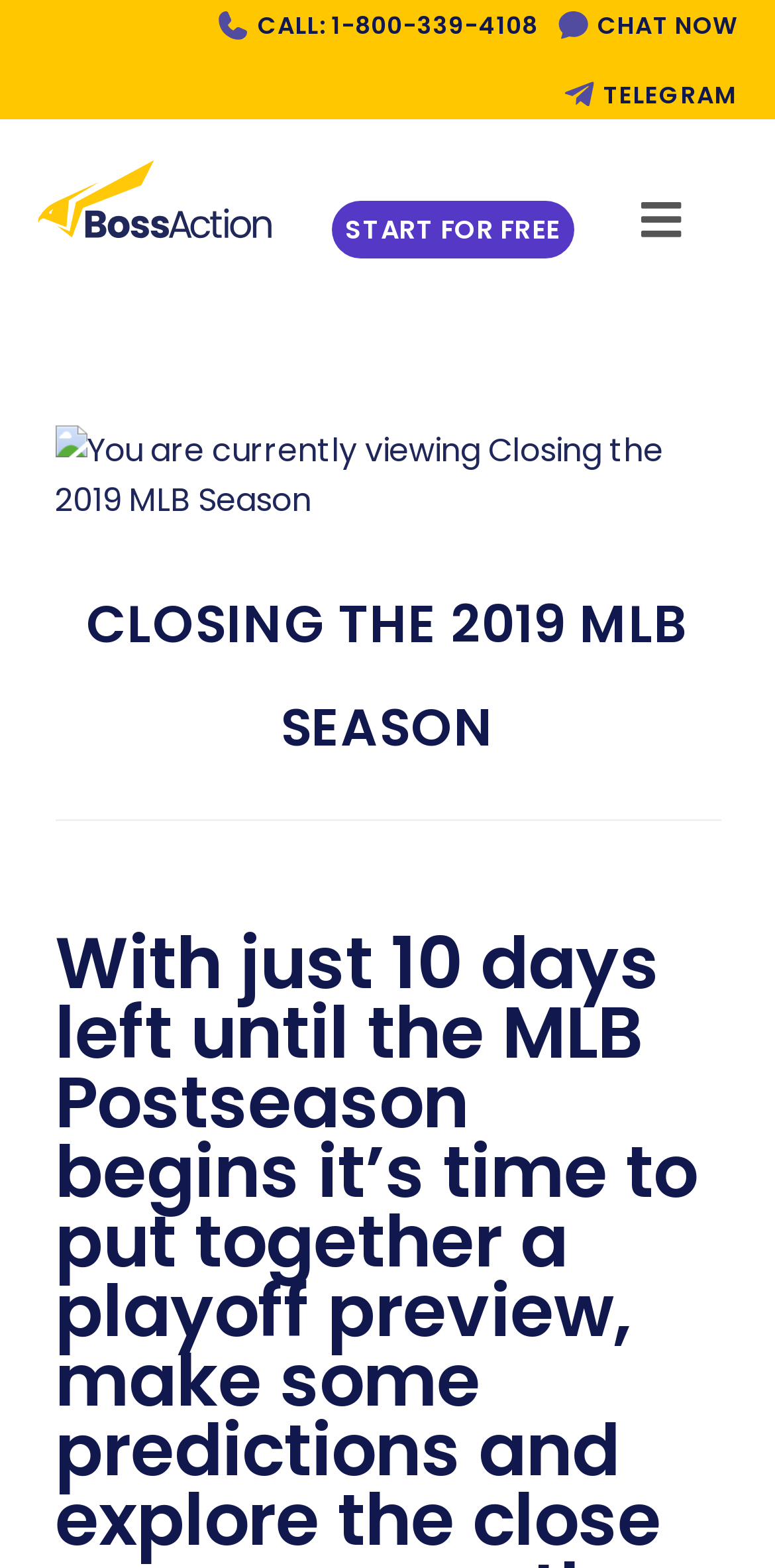Create a detailed narrative of the webpage’s visual and textual elements.

The webpage is about MLB playoff predictions for the 2019 season. At the top, there are three links: "CALL: 1-800-339-4108", "CHAT NOW", and "TELEGRAM", aligned horizontally and taking up about two-thirds of the screen width. Below these links, there is a layout table with a link to "BossAction" accompanied by an image of the same name, positioned on the left side of the screen.

On the right side of the screen, there is a prominent link to "START FOR FREE". Next to it, there is a link to "Mobile Menu", which is accompanied by an image with a caption "You are currently viewing Closing the 2019 MLB Season". This image takes up most of the screen width and is positioned below the "START FOR FREE" link.

Further down, there is a large heading that reads "CLOSING THE 2019 MLB SEASON", which spans almost the entire screen width.